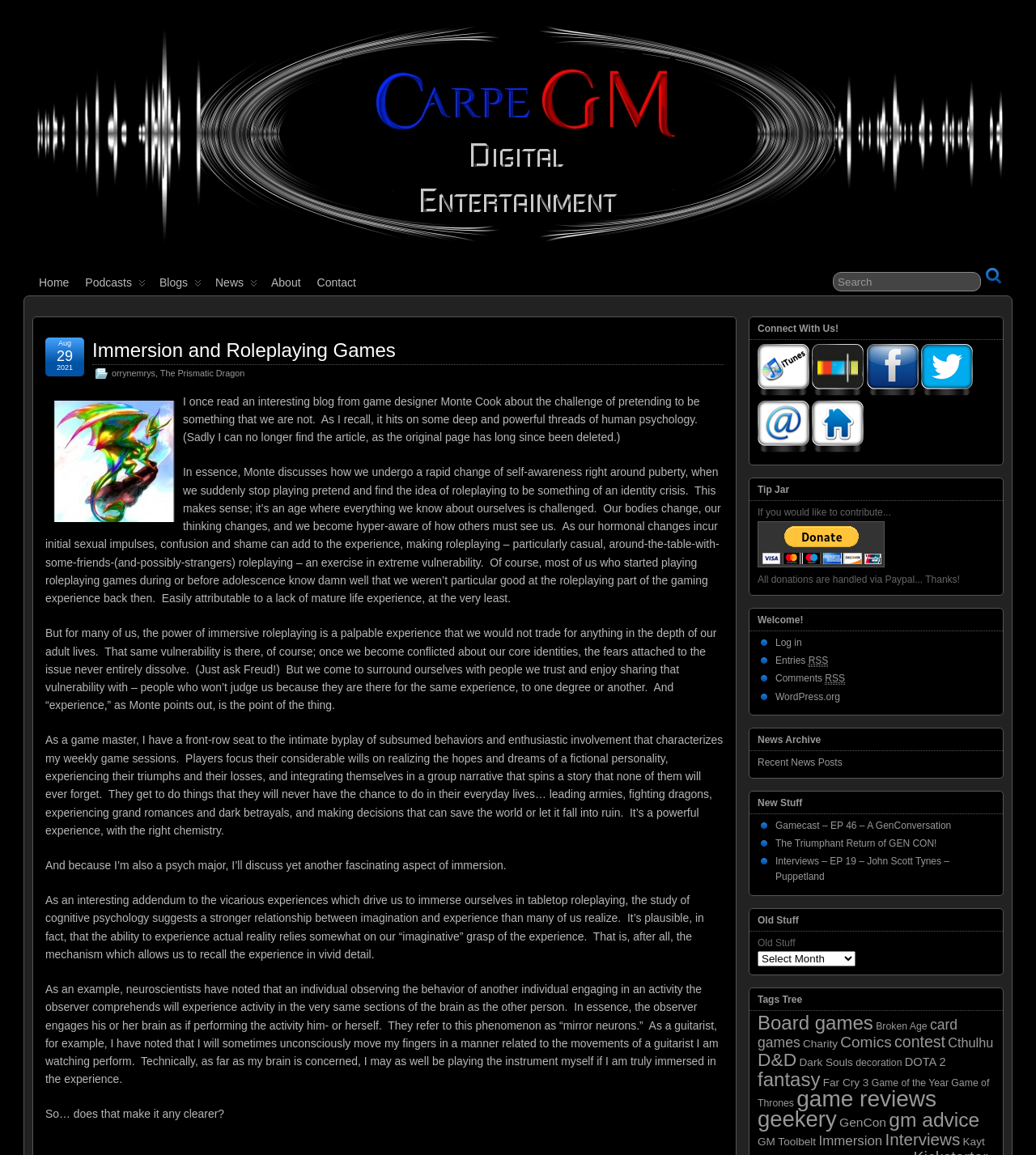Examine the image and give a thorough answer to the following question:
What is the topic of the article?

The article discusses the concept of immersion in roleplaying games, citing an example from game designer Monte Cook and exploring the psychological aspects of immersive roleplaying.